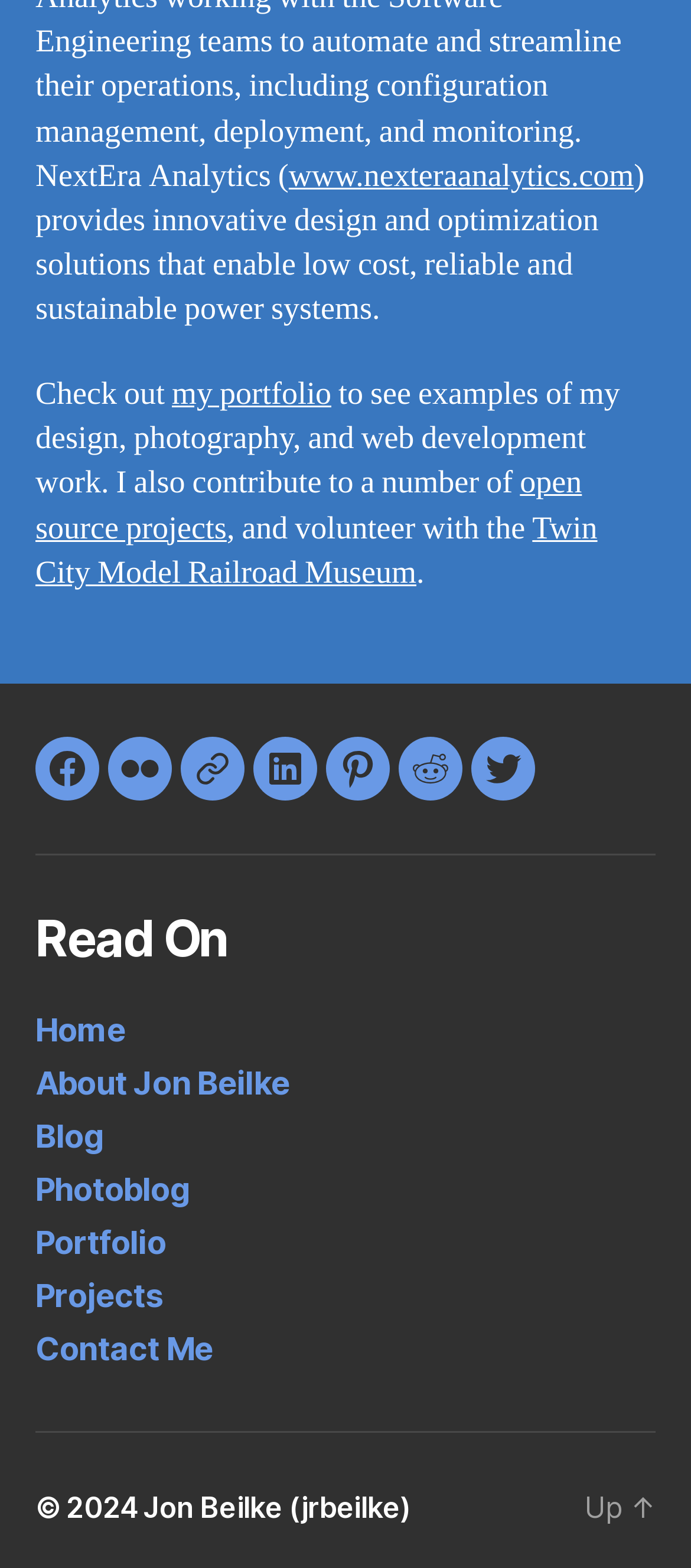Identify the bounding box coordinates of the specific part of the webpage to click to complete this instruction: "visit the website of Nextera Analytics".

[0.418, 0.099, 0.917, 0.125]